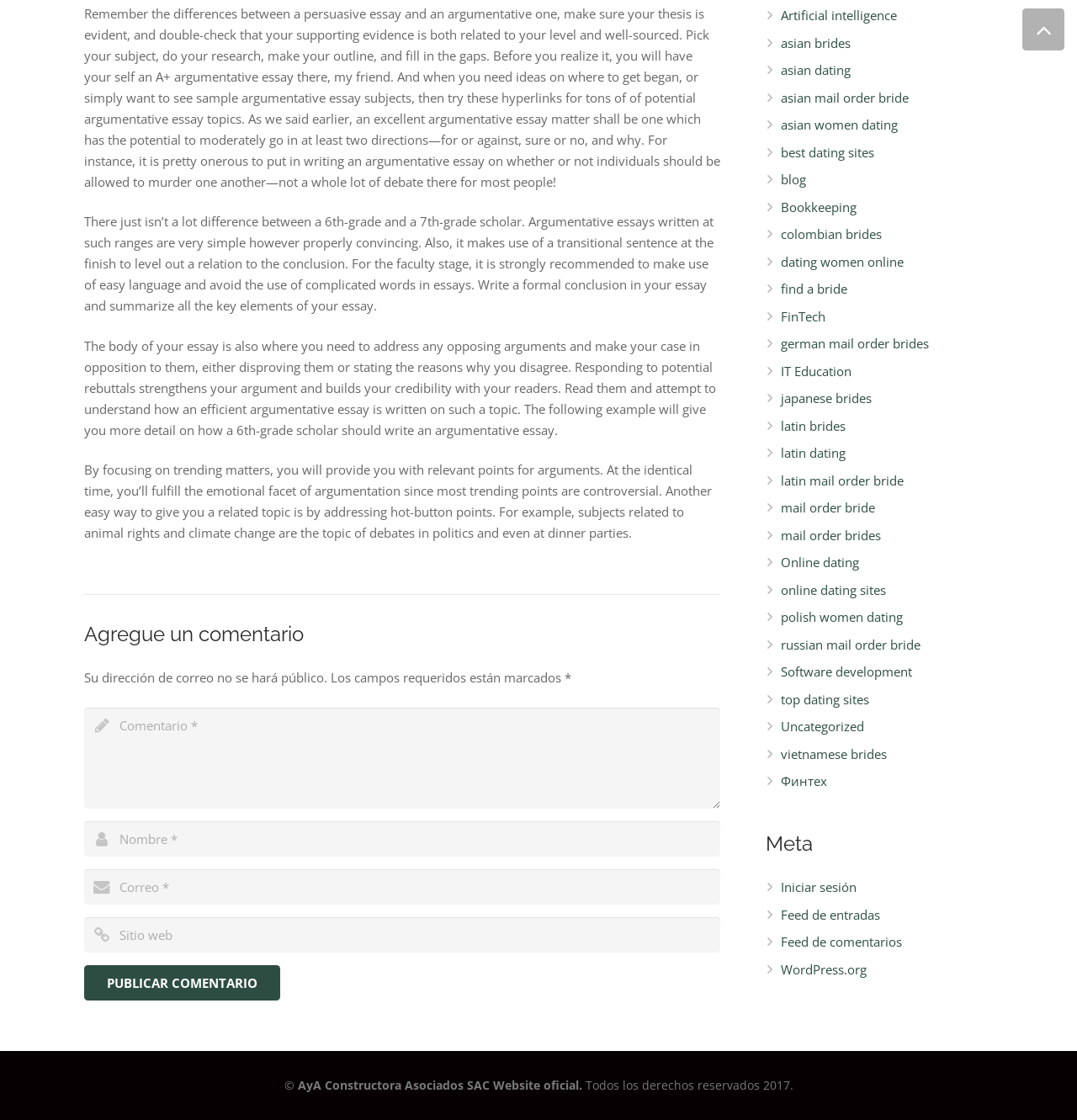Based on the element description: "FinTech", identify the UI element and provide its bounding box coordinates. Use four float numbers between 0 and 1, [left, top, right, bottom].

[0.725, 0.275, 0.766, 0.29]